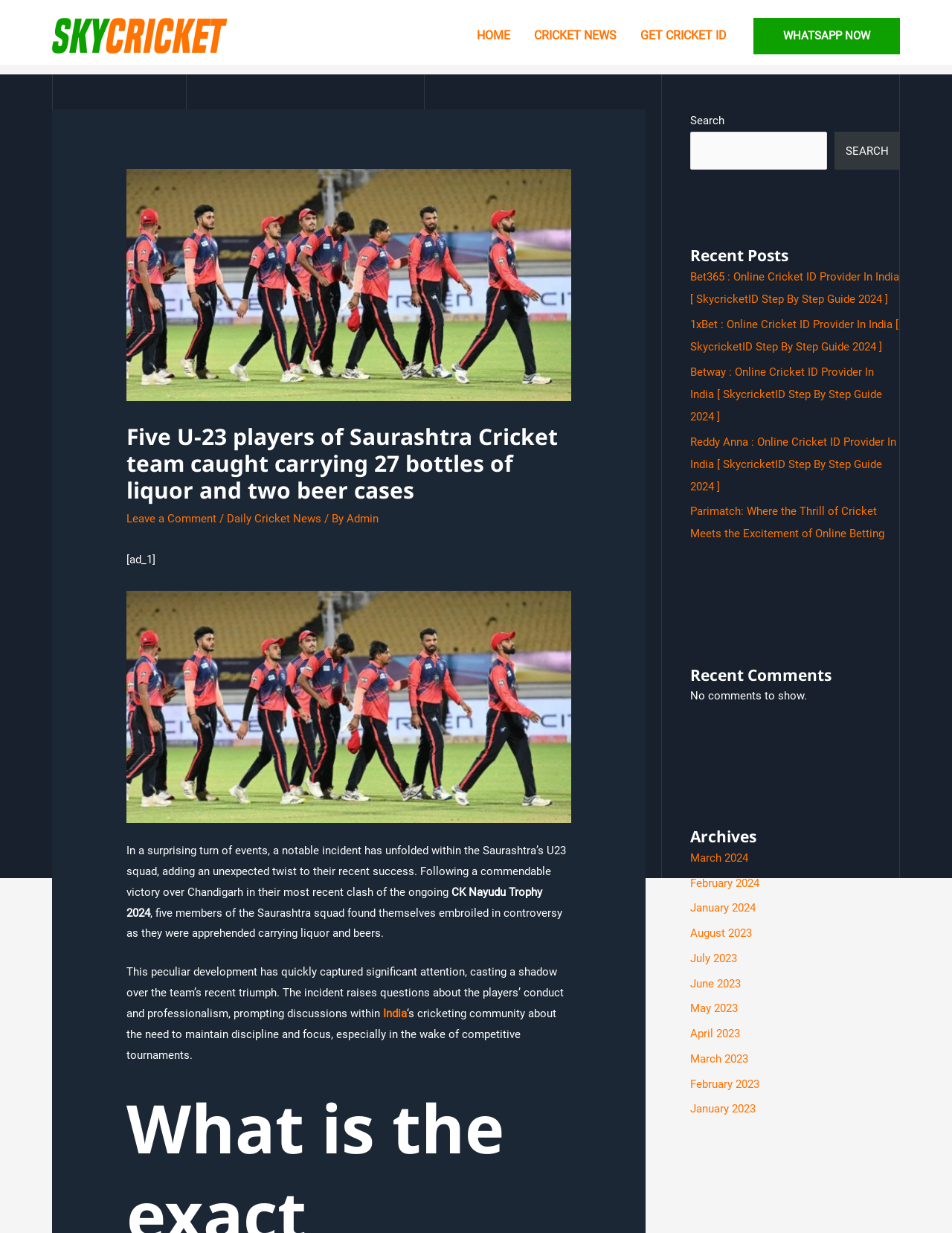Extract the bounding box coordinates for the UI element described by the text: "April 2023". The coordinates should be in the form of [left, top, right, bottom] with values between 0 and 1.

[0.725, 0.833, 0.777, 0.844]